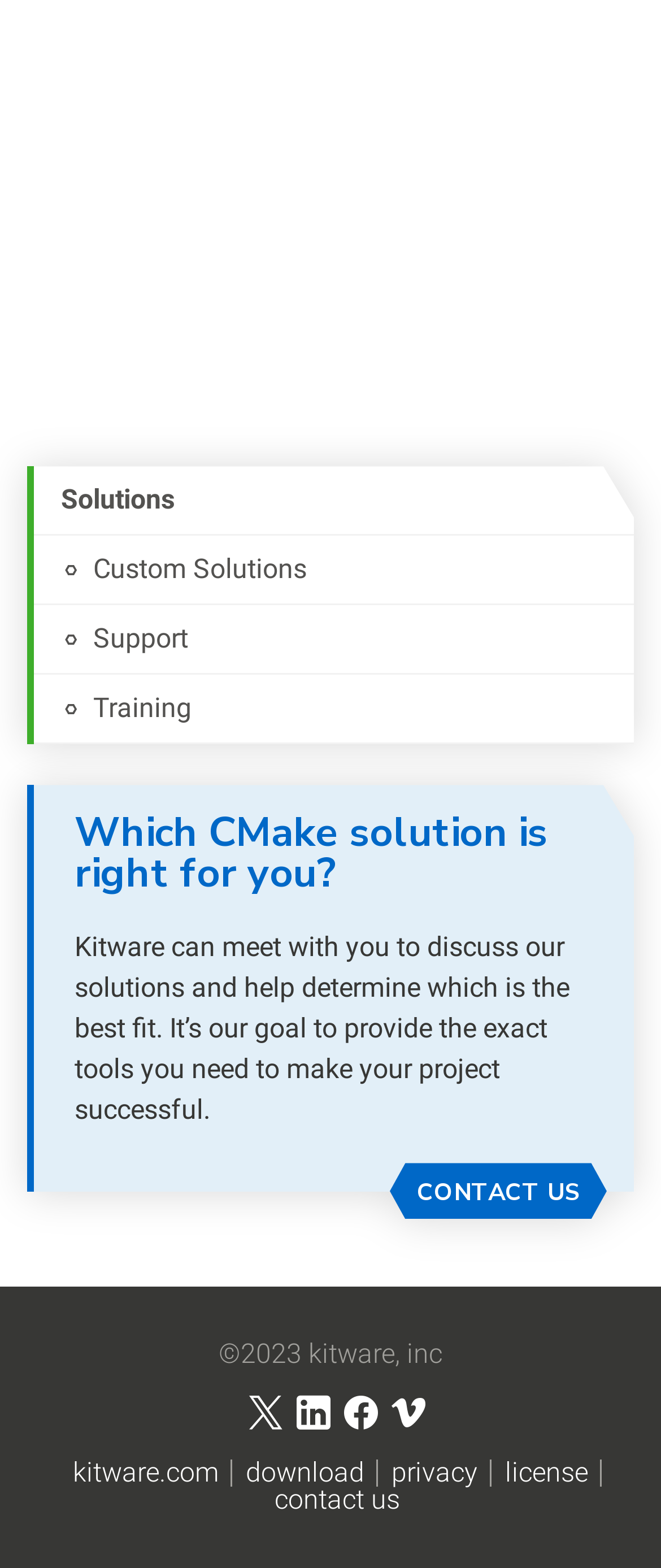Using the provided element description "©2023 Kitware, Inc", determine the bounding box coordinates of the UI element.

[0.331, 0.855, 0.669, 0.873]